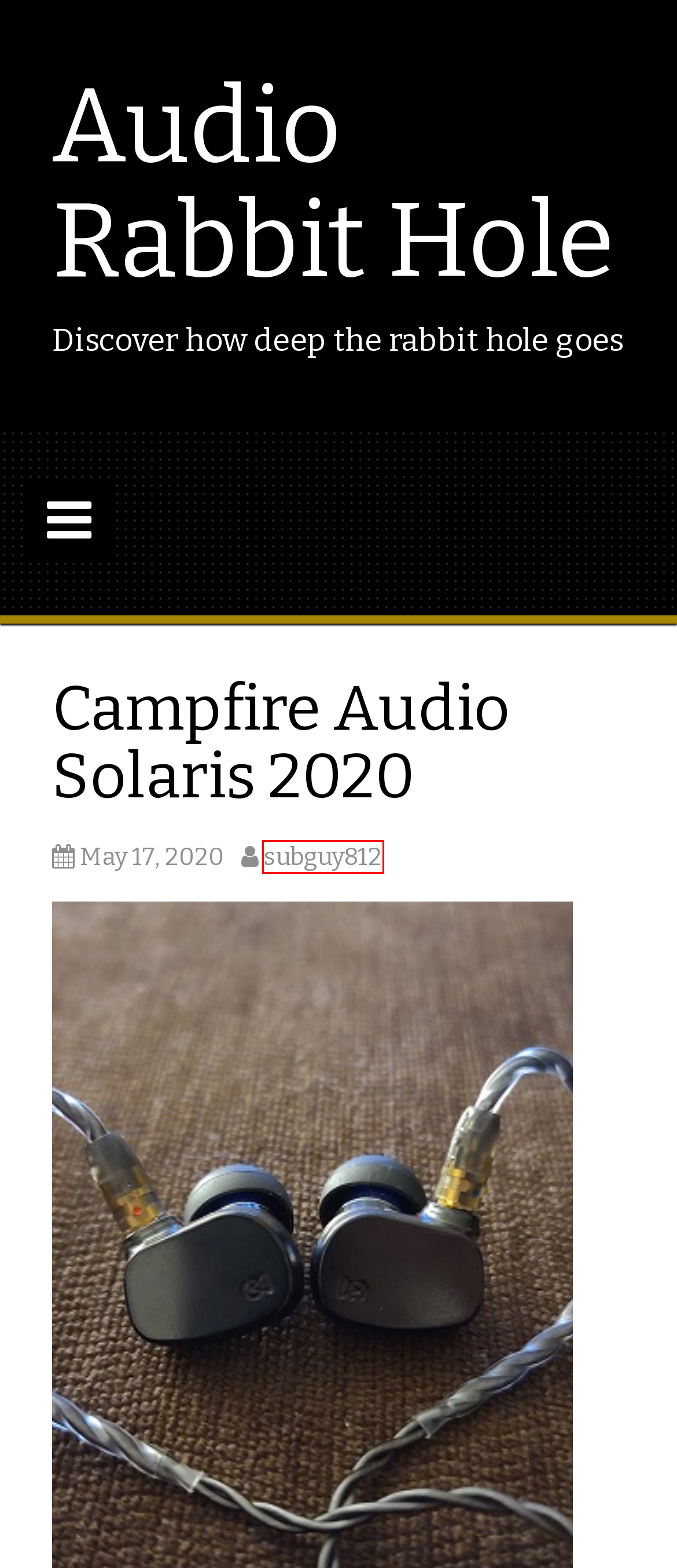You are given a screenshot of a webpage with a red rectangle bounding box. Choose the best webpage description that matches the new webpage after clicking the element in the bounding box. Here are the candidates:
A. Blog Tool, Publishing Platform, and CMS – WordPress.org
B. Universal IEM's Archives - Audio Rabbit Hole
C. Solaris 2020 Archives - Audio Rabbit Hole
D. Campfire Audio Archives - Audio Rabbit Hole
E. subguy812, Author at Audio Rabbit Hole
F. Campfire Audio Solaris Archives - Audio Rabbit Hole
G. IEM's Archives - Audio Rabbit Hole
H. Audio Rabbit Hole - Discover how deep the rabbit hole goes

E